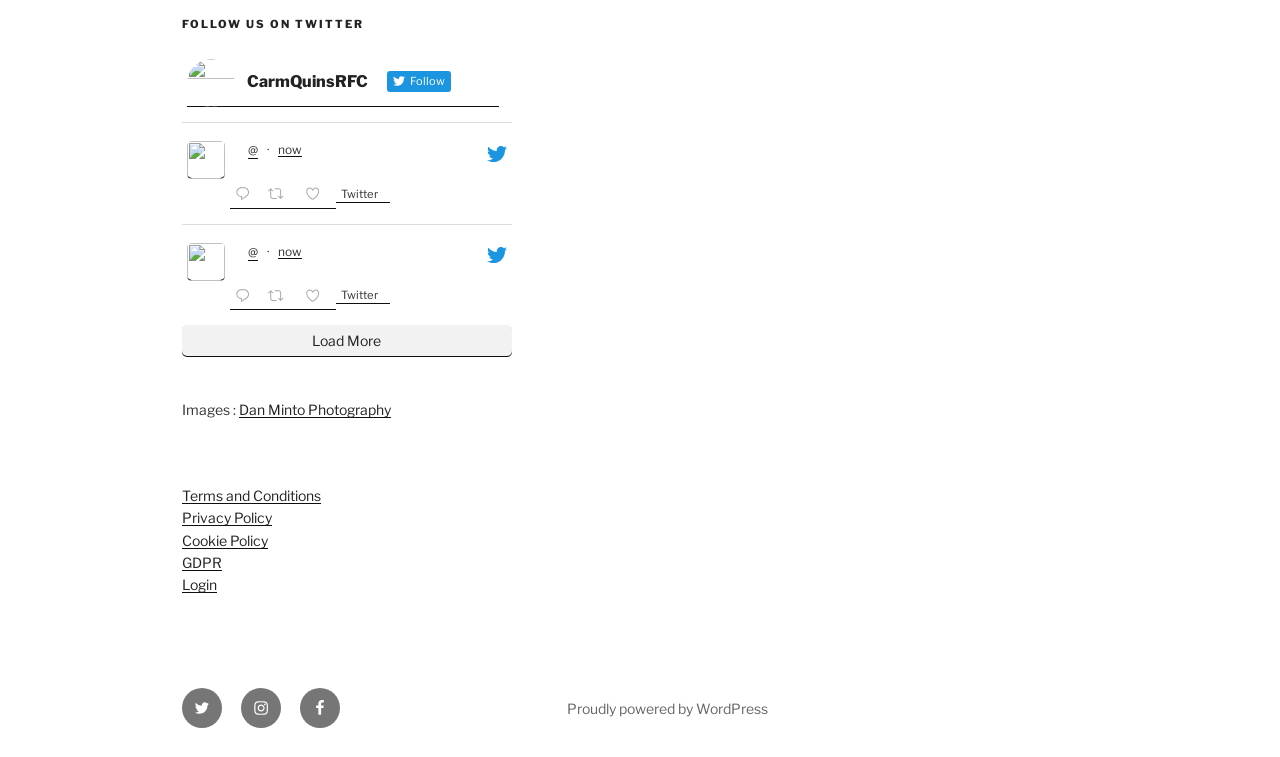Locate the bounding box coordinates of the element that should be clicked to fulfill the instruction: "View Dan Minto Photography".

[0.187, 0.53, 0.305, 0.553]